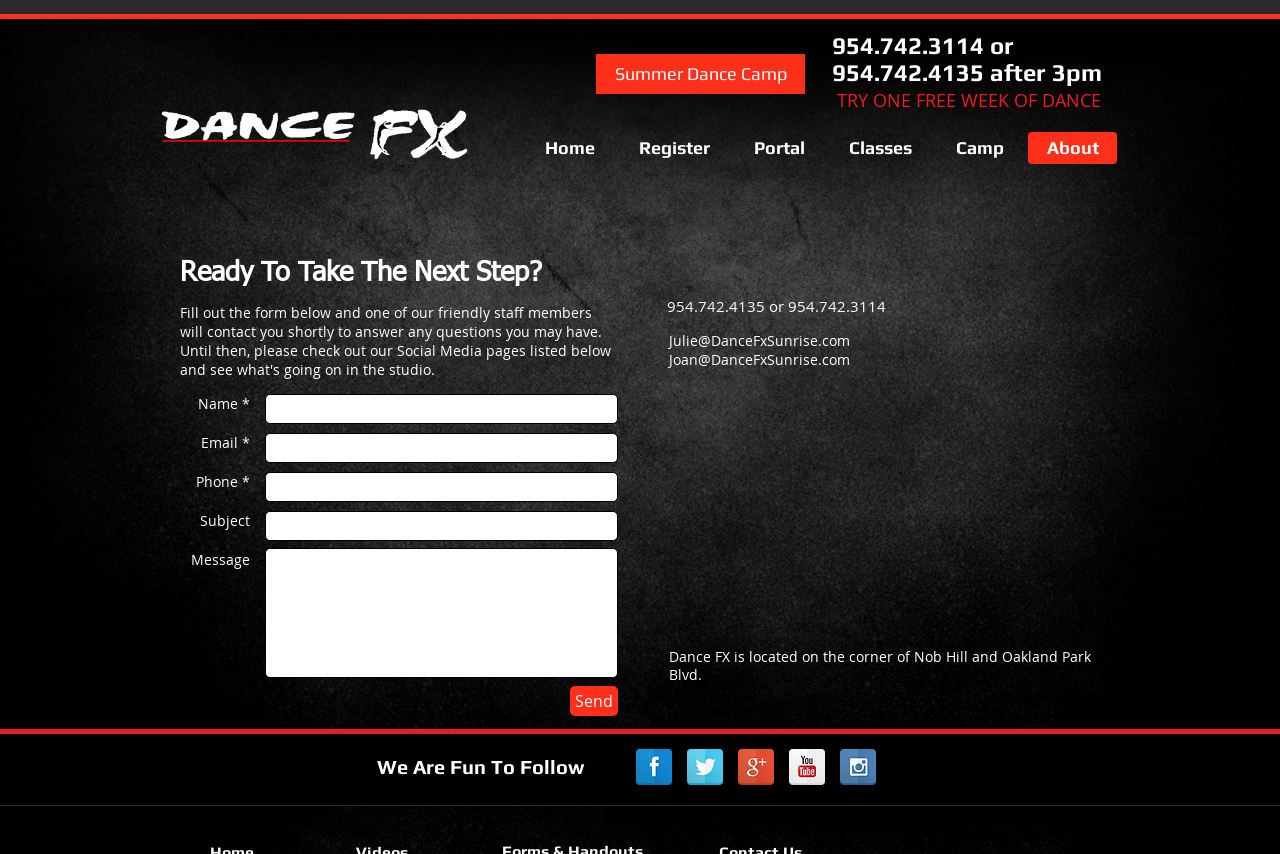Consider the image and give a detailed and elaborate answer to the question: 
What is the location of Dance FX?

I found the location of Dance FX by looking at the static text on the webpage. There is a sentence that mentions the location, which is 'Dance FX is located on the corner of Nob Hill and Oakland Park Blvd.' This sentence is located near the bottom of the page.